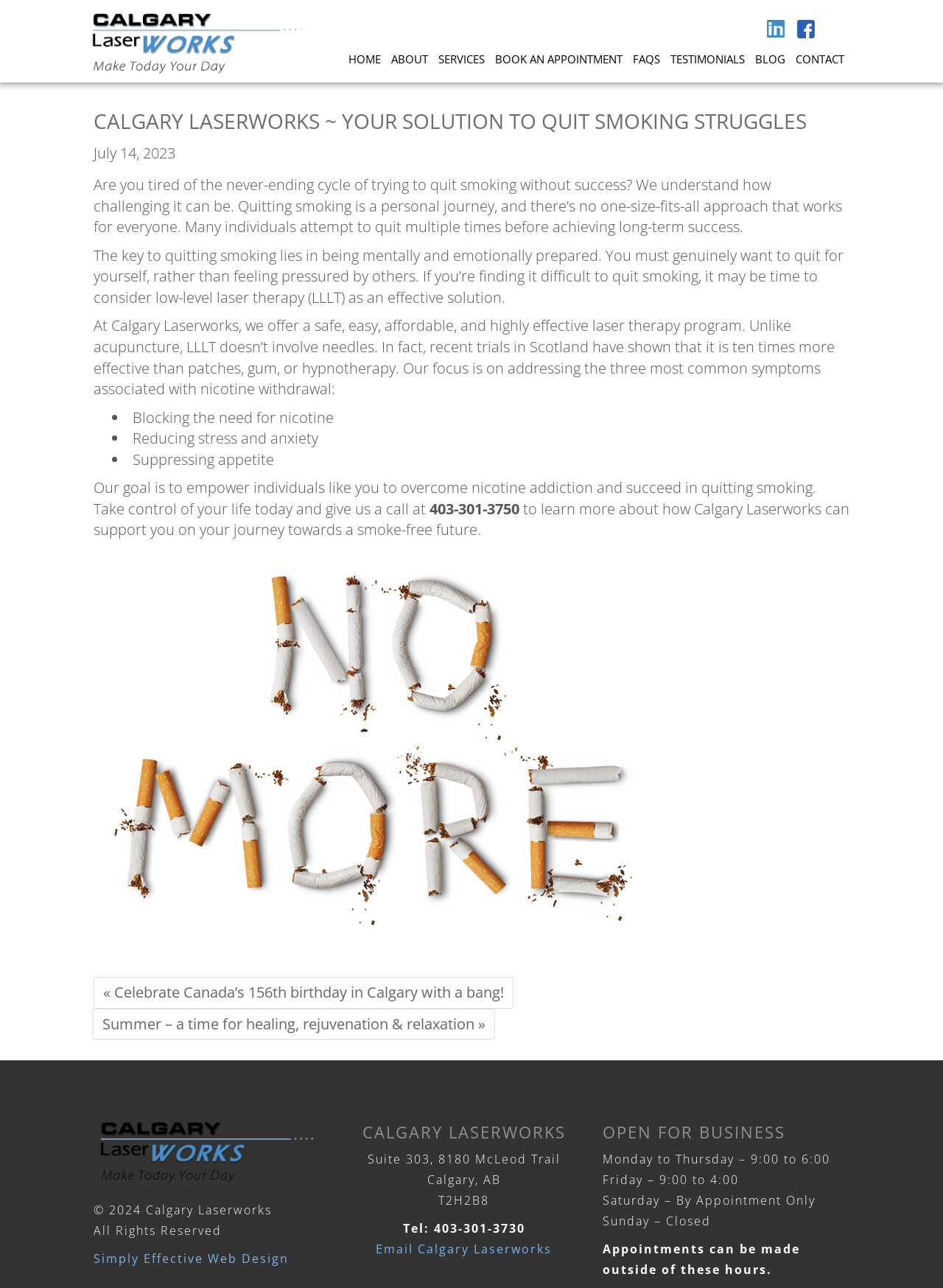What is the address of Calgary Laserworks?
Answer briefly with a single word or phrase based on the image.

Suite 303, 8180 McLeod Trail, Calgary, AB T2H2B8